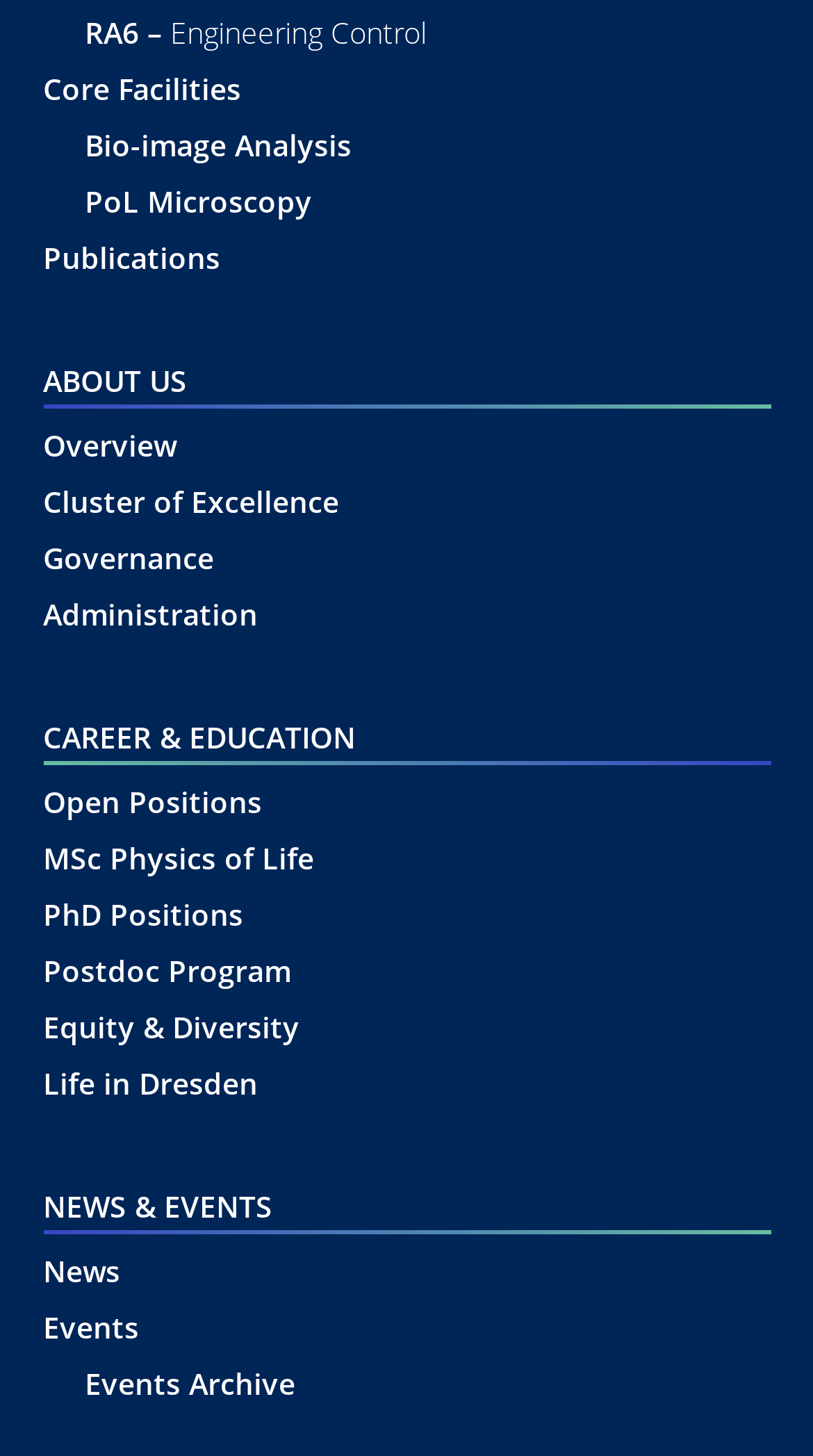Determine the bounding box coordinates for the area you should click to complete the following instruction: "Explore Open Positions".

[0.053, 0.532, 0.947, 0.571]